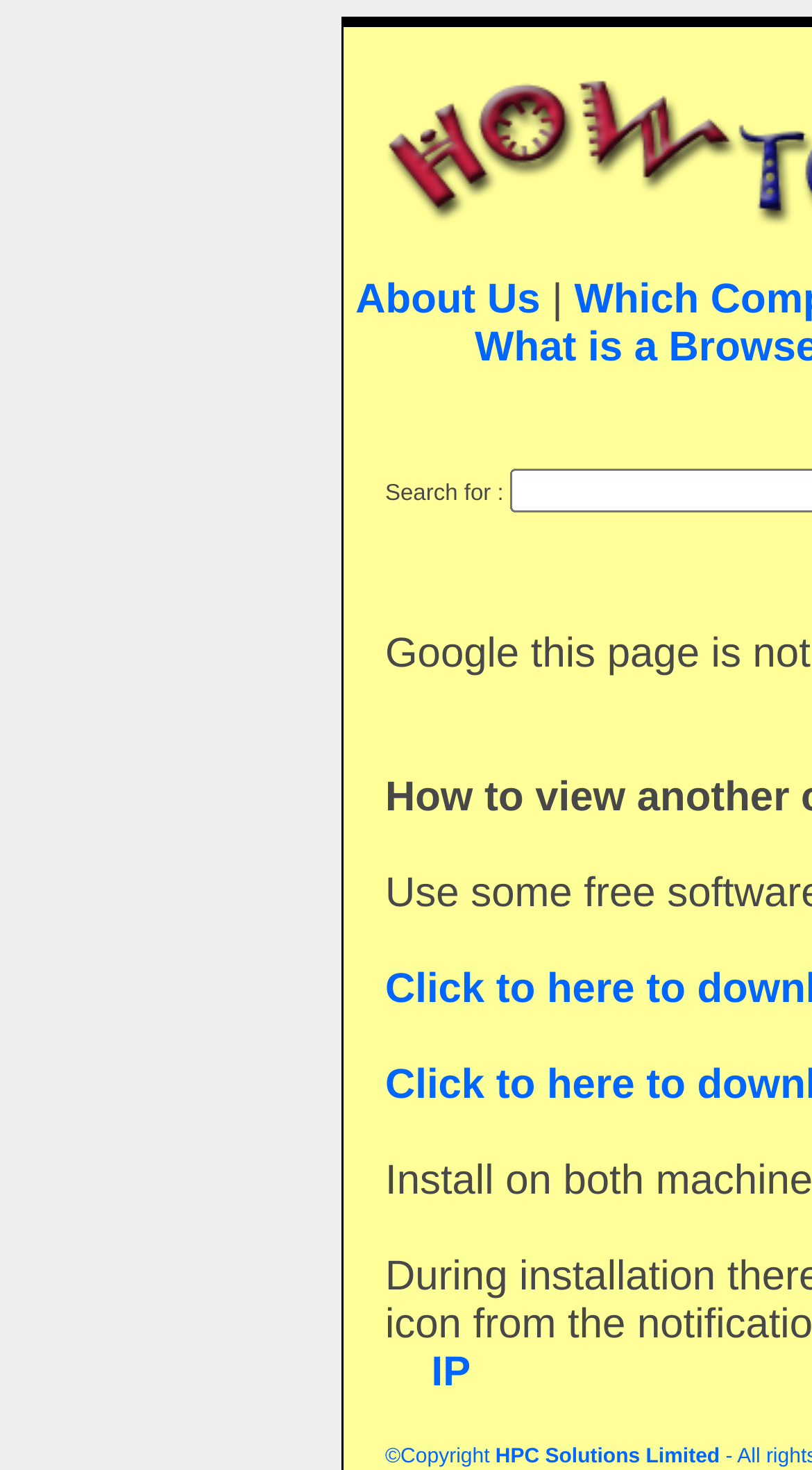Identify the bounding box coordinates for the UI element described as follows: HPC Solutions Limited. Use the format (top-left x, top-left y, bottom-right x, bottom-right y) and ensure all values are floating point numbers between 0 and 1.

[0.61, 0.983, 0.886, 0.999]